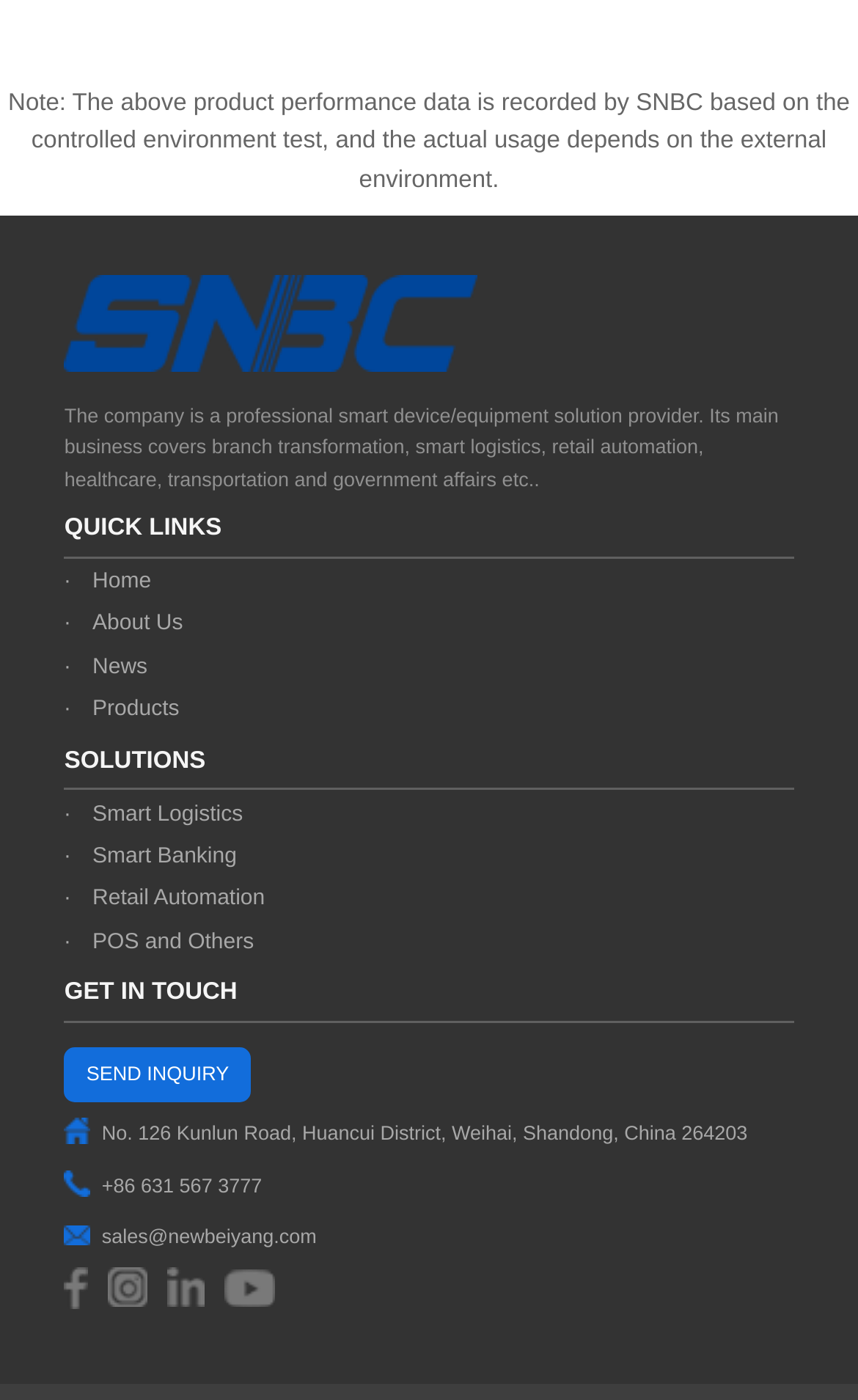Find the bounding box coordinates for the HTML element described in this sentence: "·About Us". Provide the coordinates as four float numbers between 0 and 1, in the format [left, top, right, bottom].

[0.075, 0.434, 0.925, 0.459]